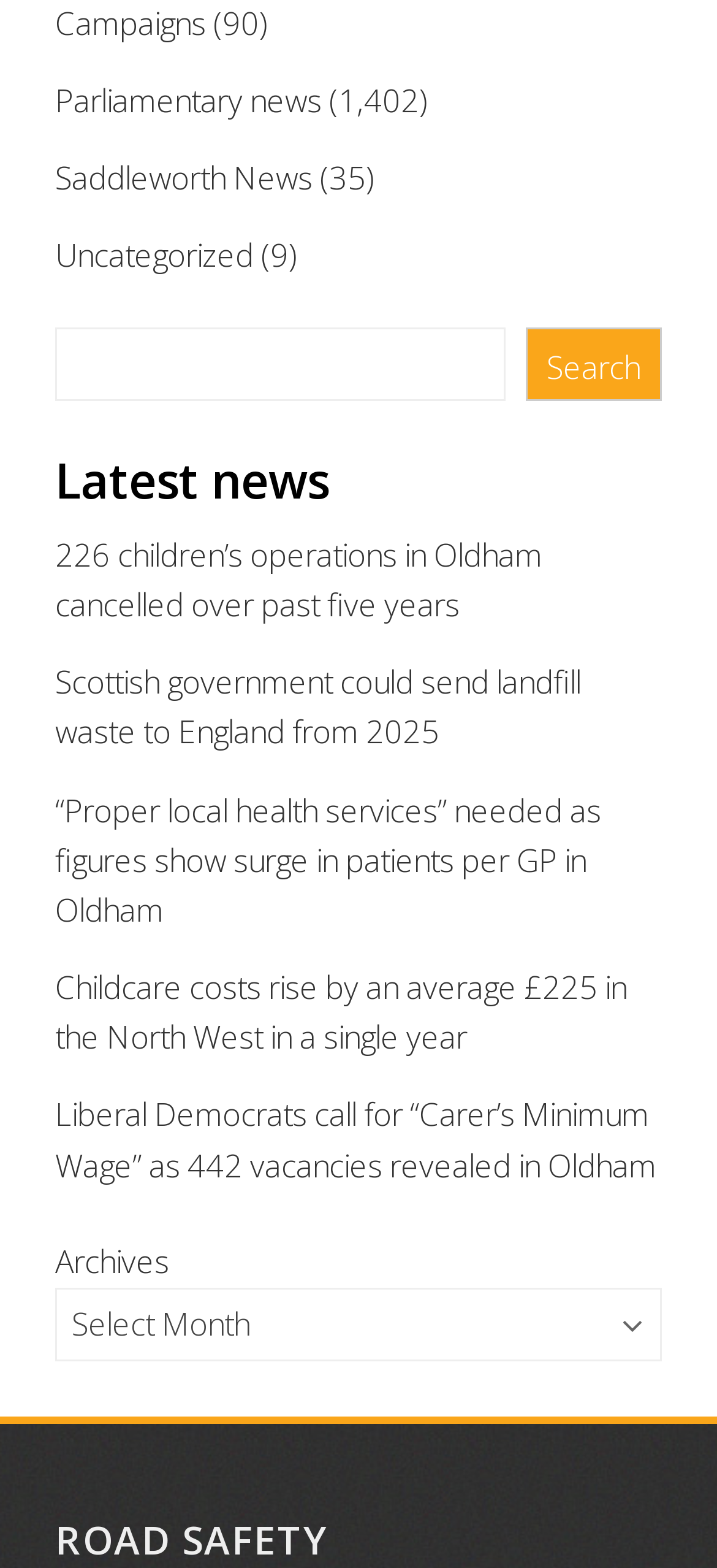Locate the bounding box coordinates for the element described below: "Campaigns". The coordinates must be four float values between 0 and 1, formatted as [left, top, right, bottom].

[0.077, 0.001, 0.287, 0.028]